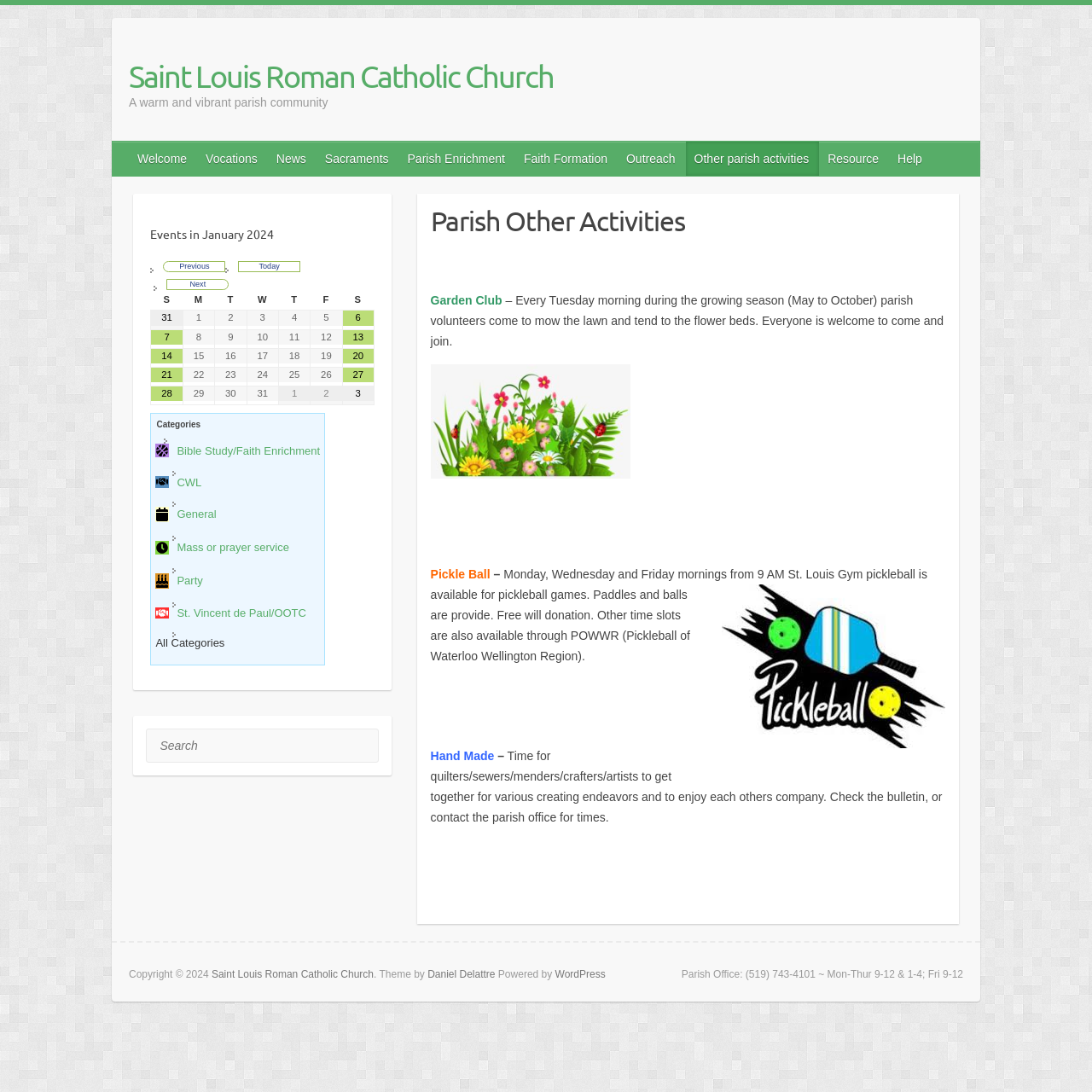Identify the bounding box coordinates of the region I need to click to complete this instruction: "Check the 'Events in January 2024' table".

[0.138, 0.266, 0.343, 0.371]